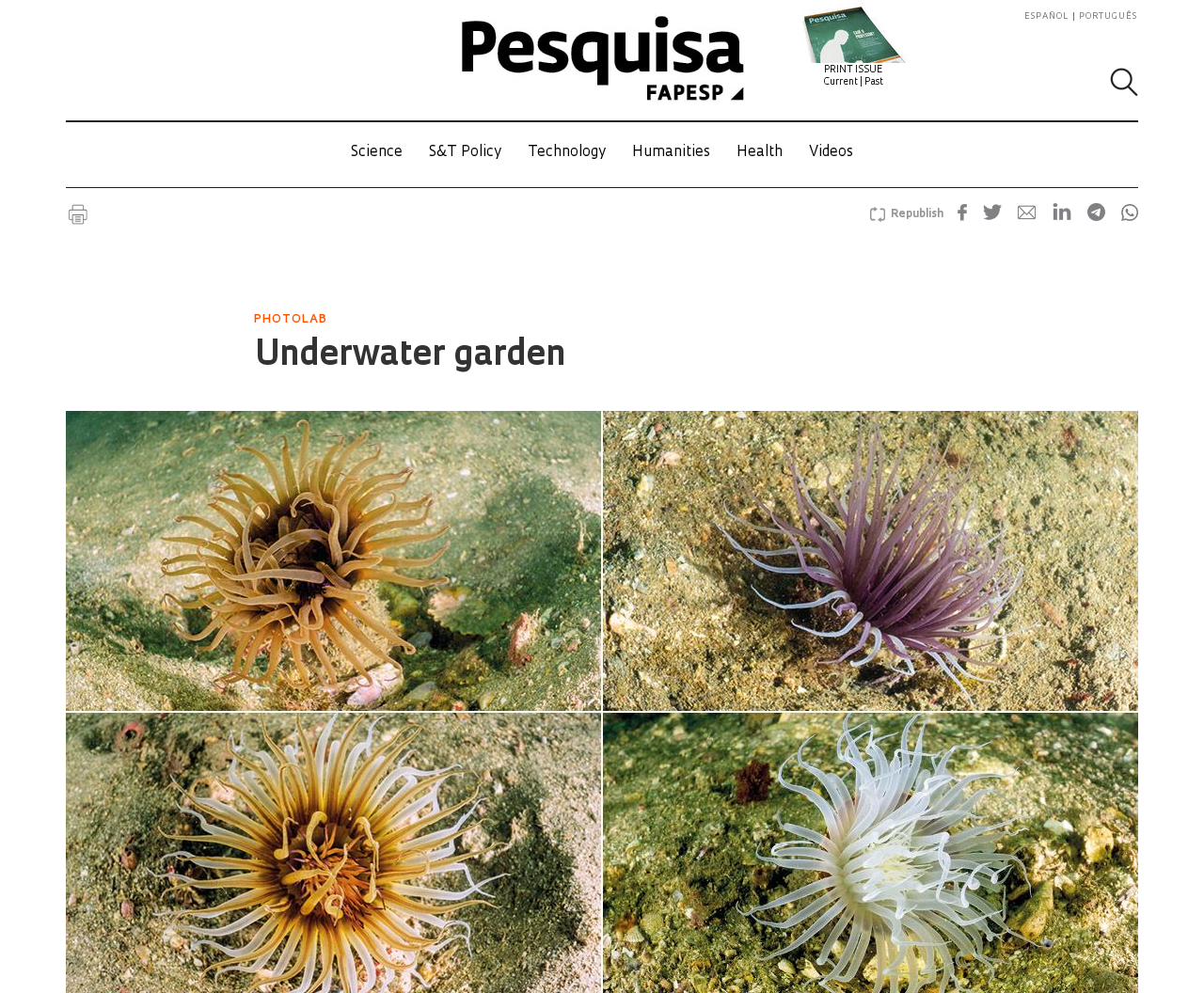Please identify the coordinates of the bounding box that should be clicked to fulfill this instruction: "Share on Facebook".

[0.784, 0.212, 0.803, 0.223]